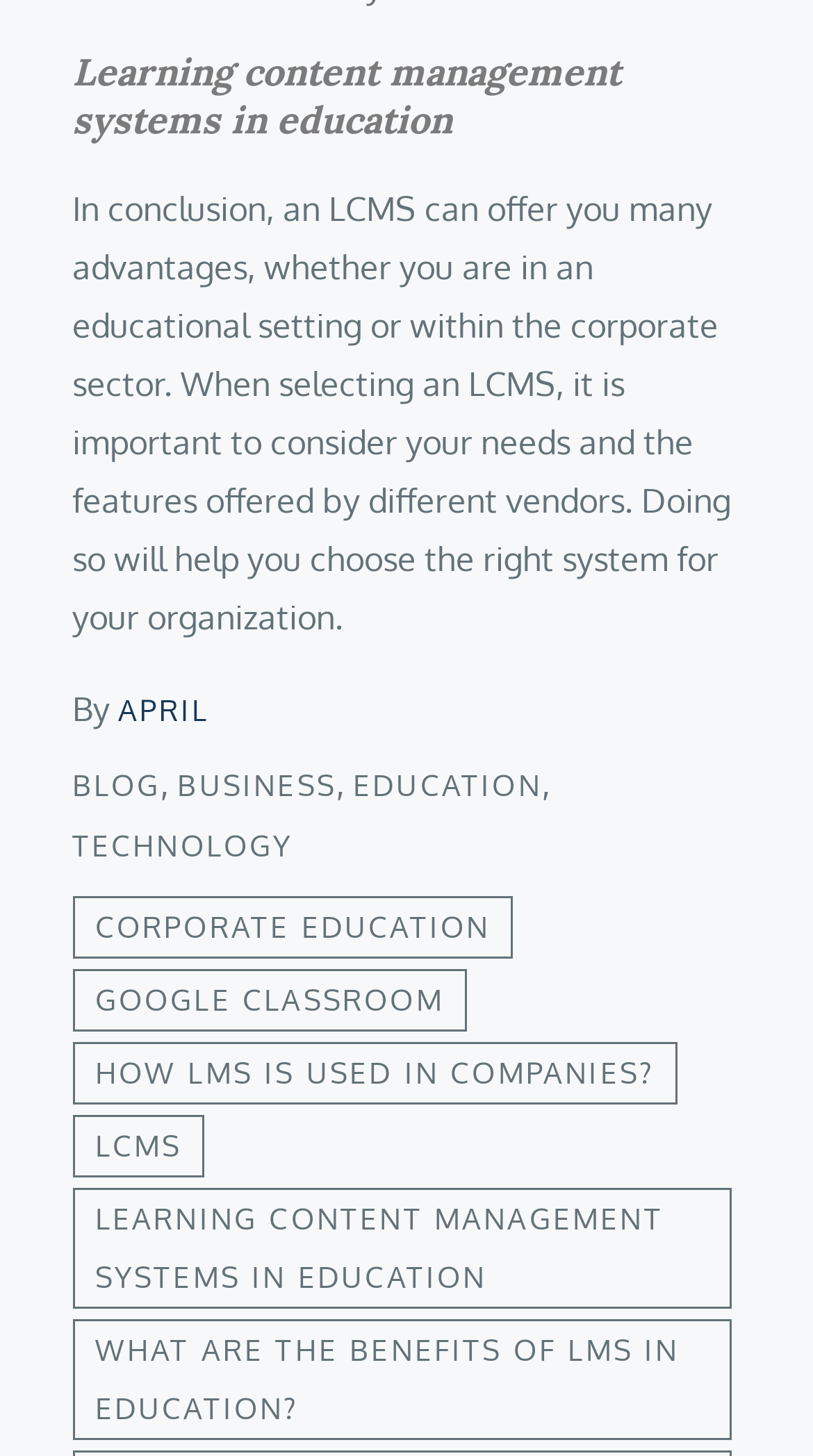Find the bounding box coordinates for the area that must be clicked to perform this action: "Learn about corporate education".

[0.088, 0.615, 0.631, 0.658]